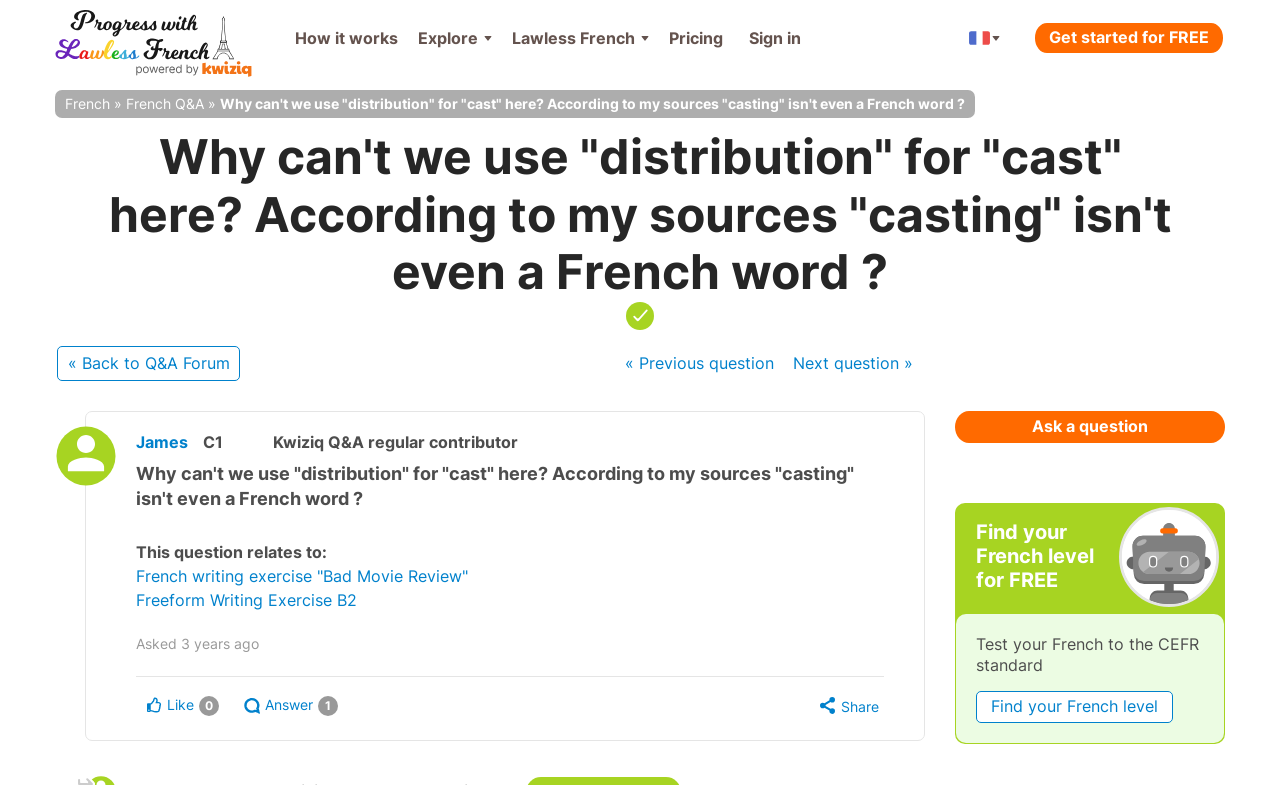Could you highlight the region that needs to be clicked to execute the instruction: "Learn about Sensory awareness event"?

None